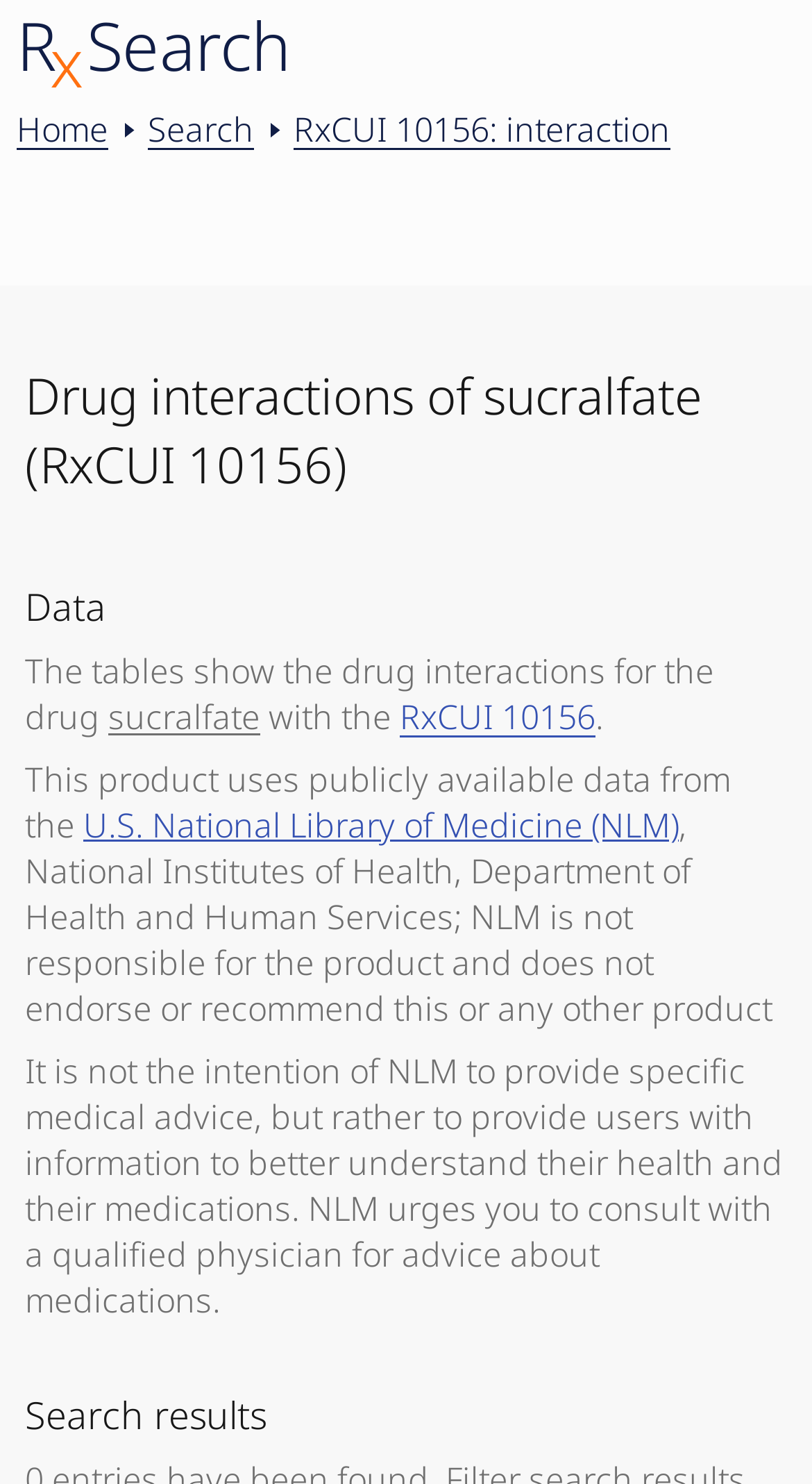What is the purpose of the product?
Using the information from the image, give a concise answer in one word or a short phrase.

to provide users with information